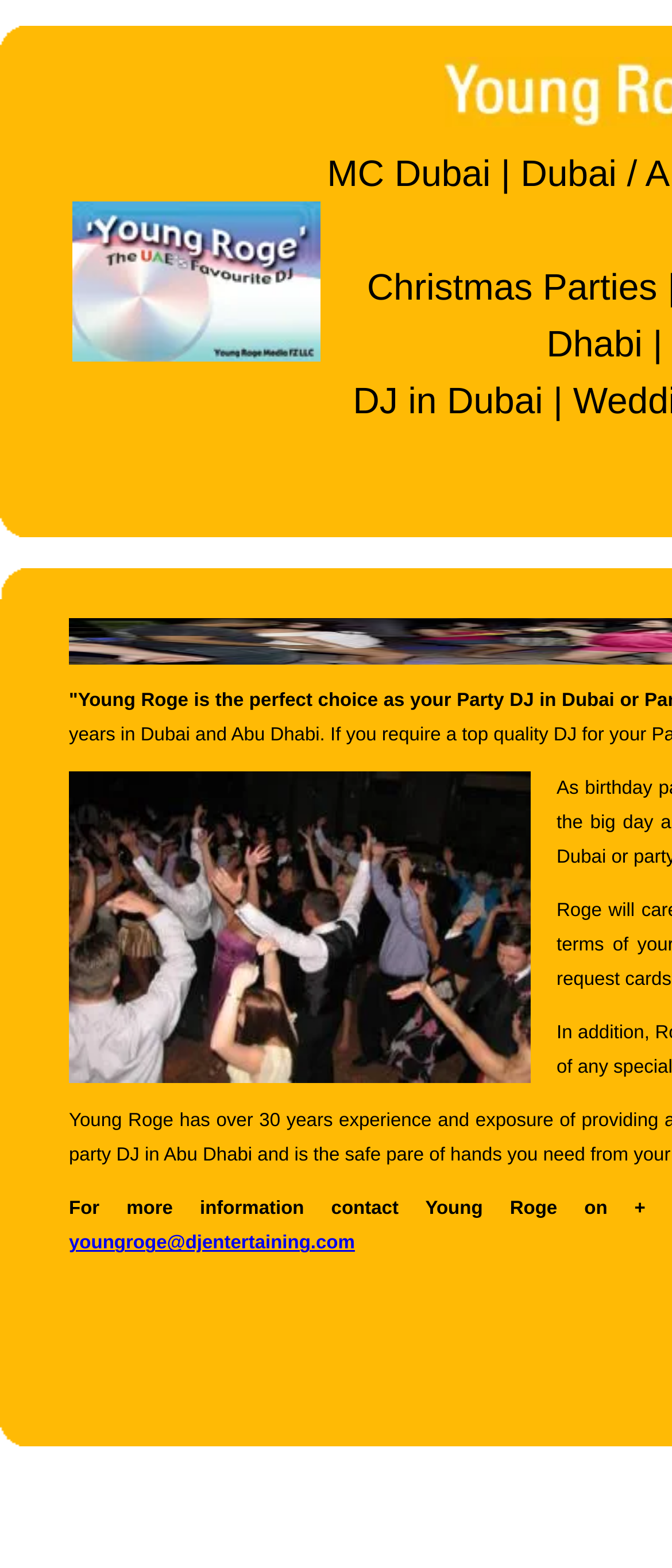Using the description: "DJ in Dubai", determine the UI element's bounding box coordinates. Ensure the coordinates are in the format of four float numbers between 0 and 1, i.e., [left, top, right, bottom].

[0.525, 0.243, 0.808, 0.269]